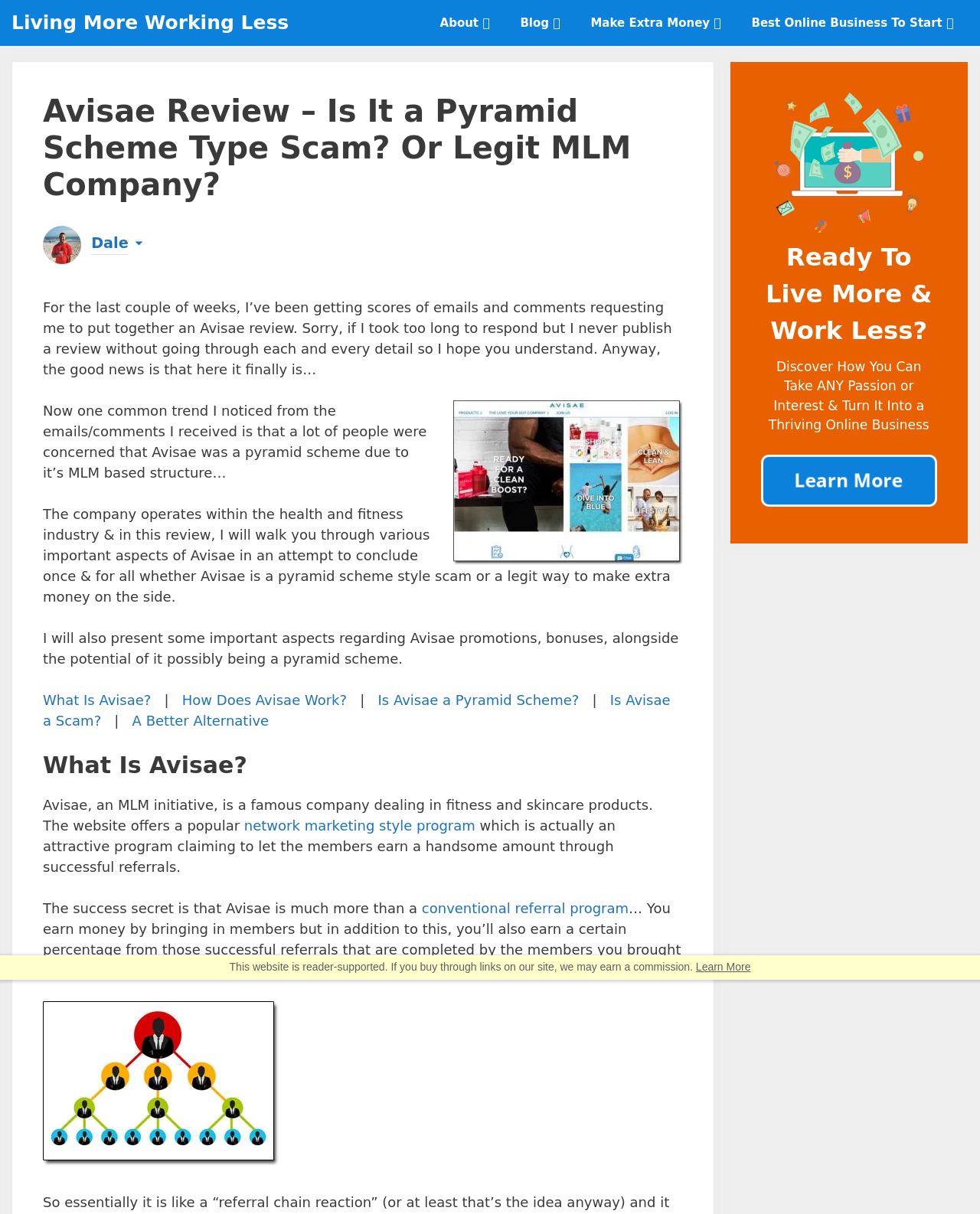Can you show the bounding box coordinates of the region to click on to complete the task described in the instruction: "Check out the 'Best Online Business To Start' page"?

[0.751, 0.0, 0.988, 0.038]